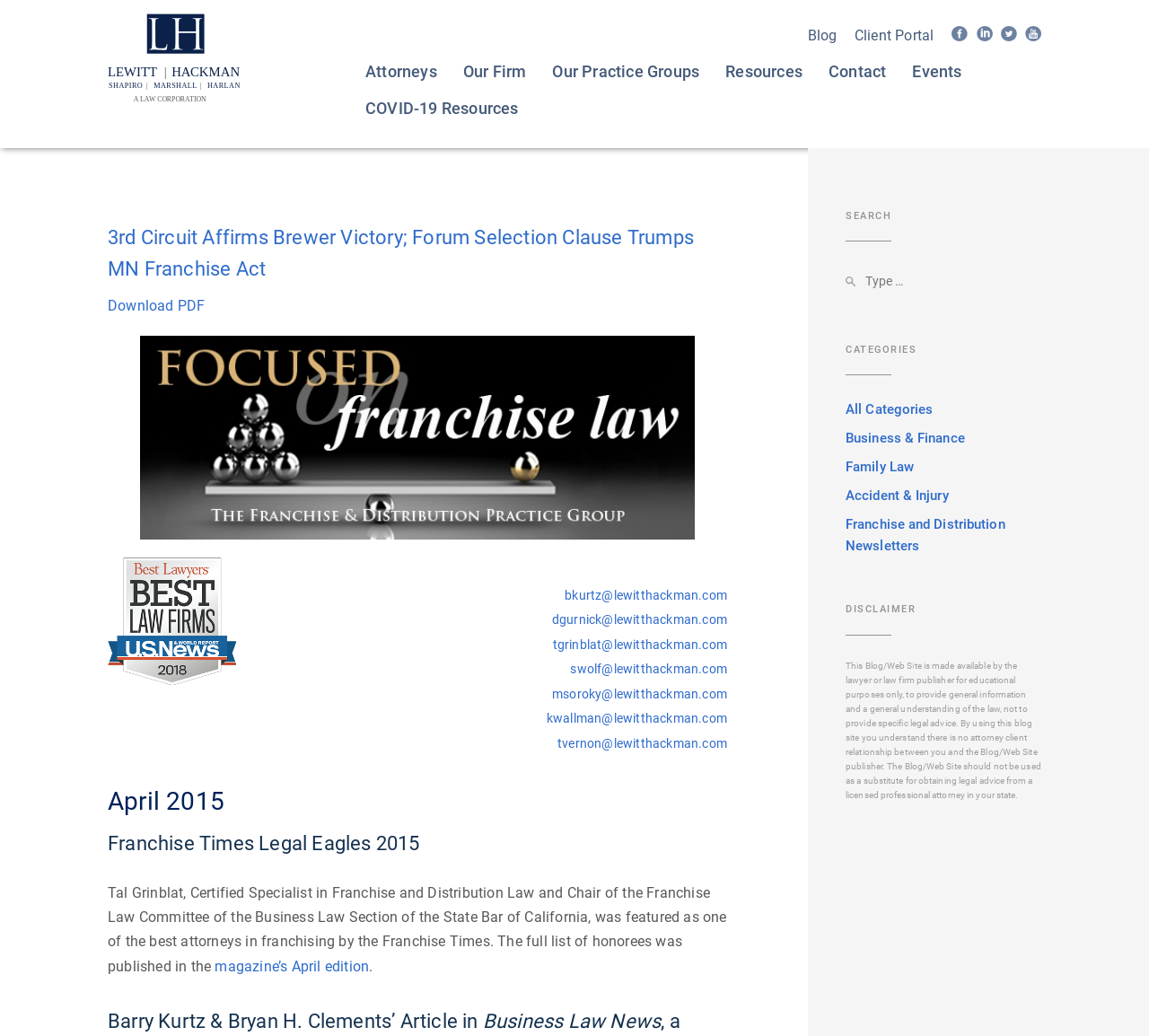Provide a one-word or short-phrase response to the question:
How many attorneys' emails are listed?

7